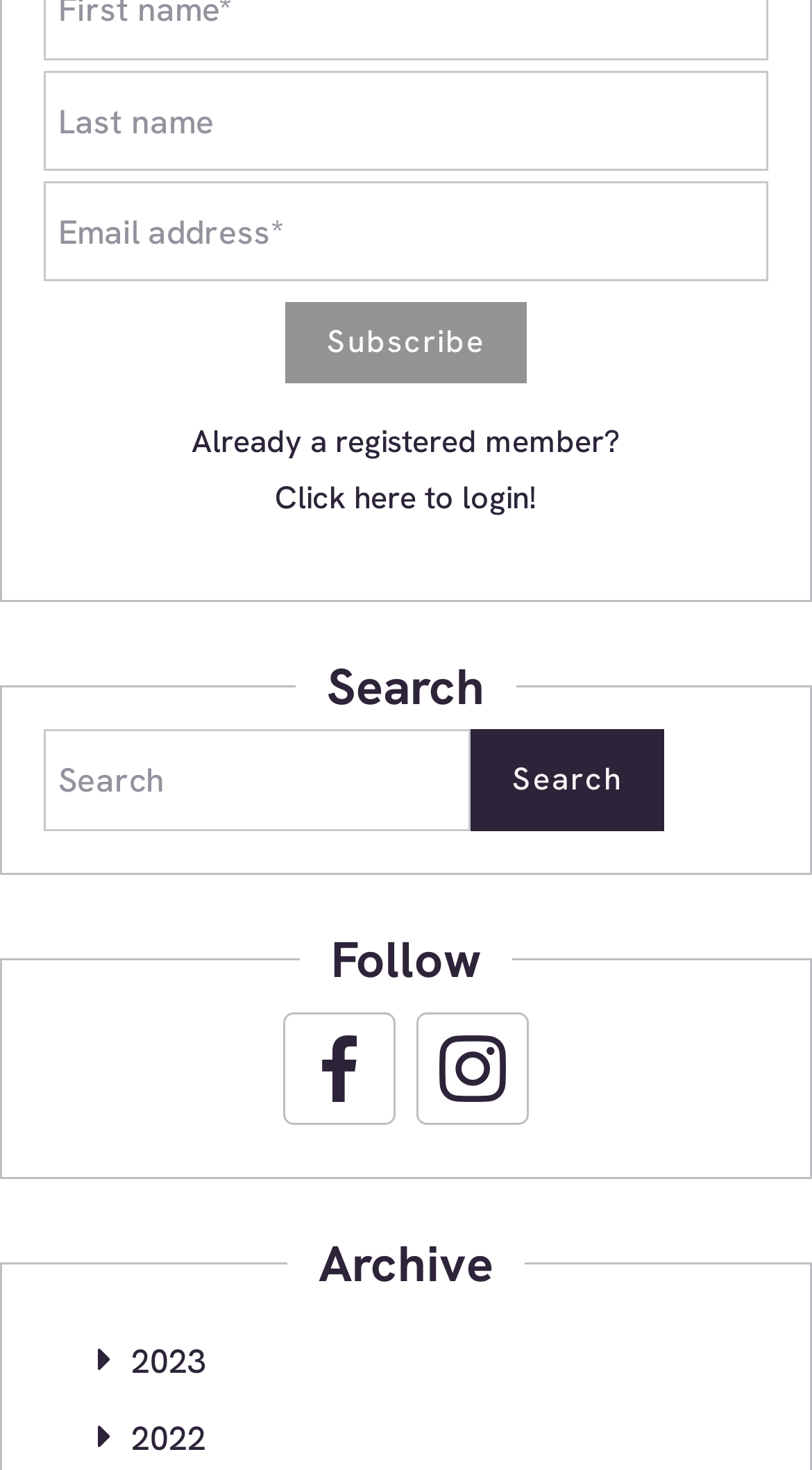What social media platforms are linked on this webpage?
Look at the screenshot and provide an in-depth answer.

The webpage contains links to Facebook and Instagram, indicated by the icons and text 'Visit us on Facebook' and 'Visit us on Instagram', respectively.